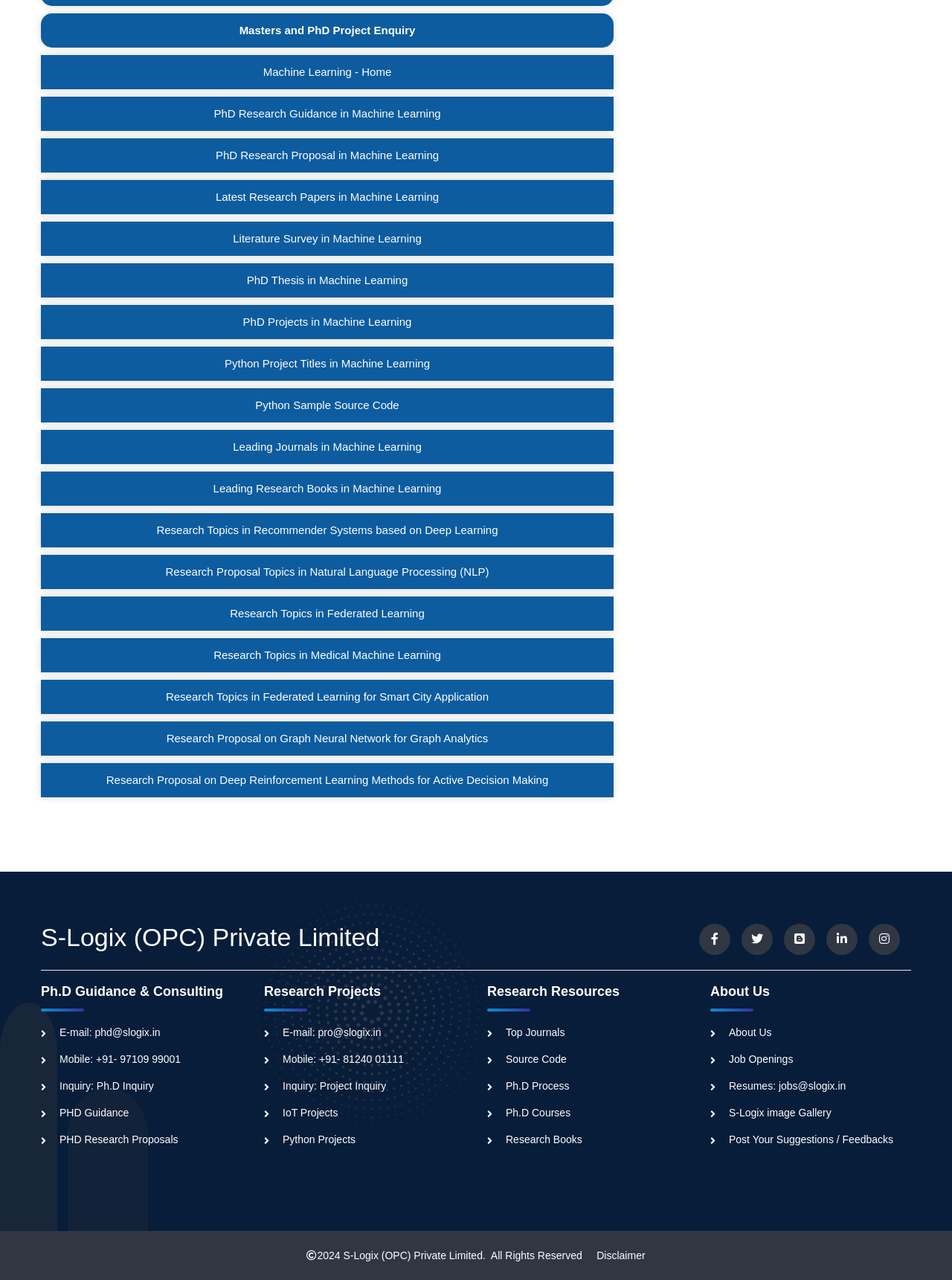Please find and report the bounding box coordinates of the element to click in order to perform the following action: "Contact through E-mail: phd@slogix.in". The coordinates should be expressed as four float numbers between 0 and 1, in the format [left, top, right, bottom].

[0.043, 0.802, 0.168, 0.811]